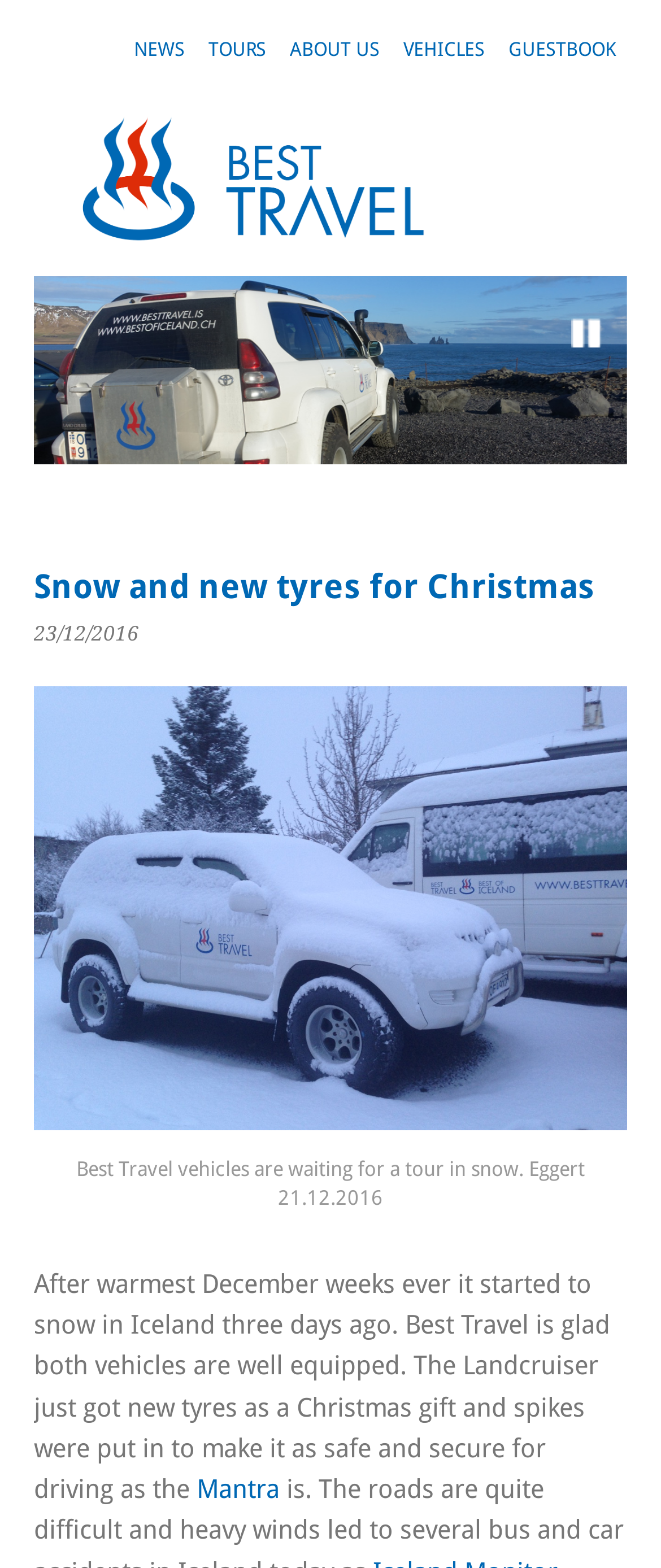Provide the bounding box coordinates of the HTML element this sentence describes: "Tours". The bounding box coordinates consist of four float numbers between 0 and 1, i.e., [left, top, right, bottom].

[0.297, 0.016, 0.421, 0.048]